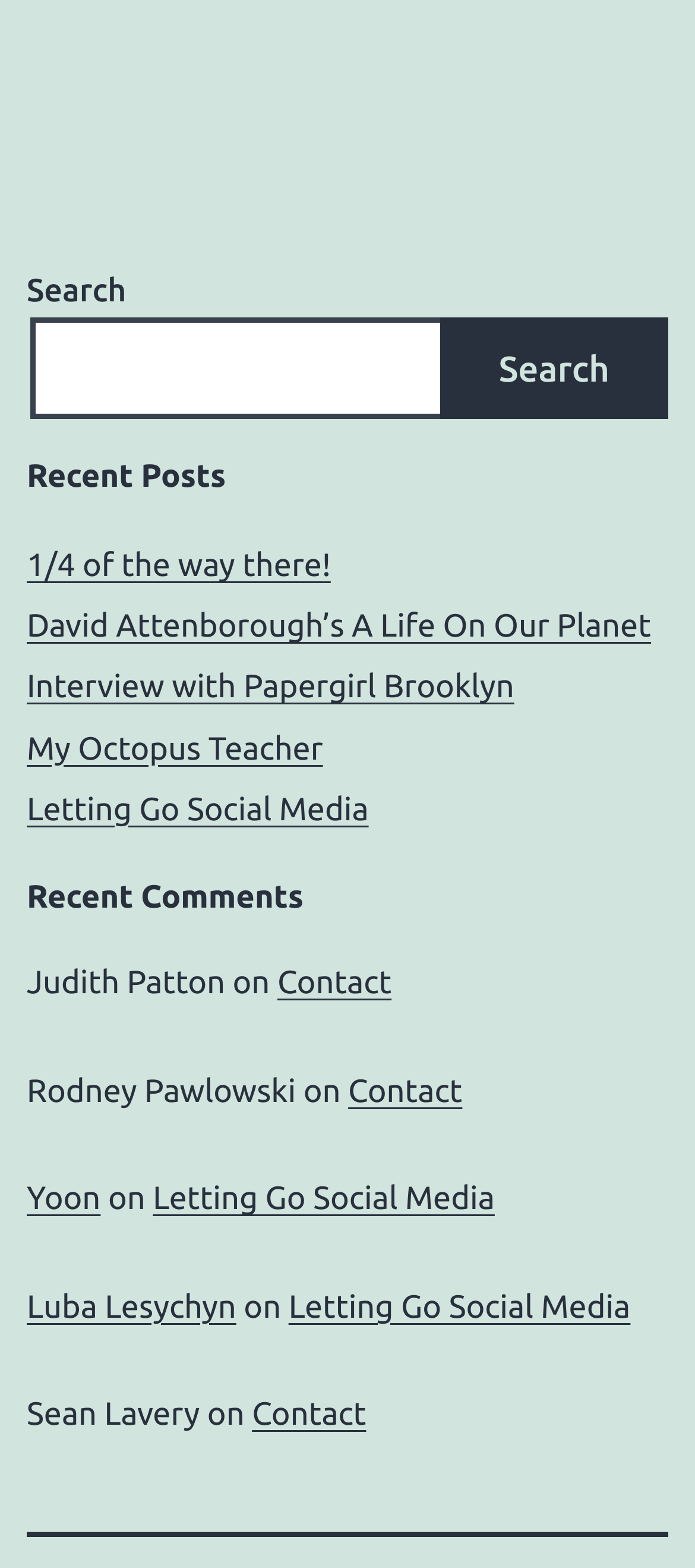Who is the author of the first recent comment?
Using the image provided, answer with just one word or phrase.

Judith Patton